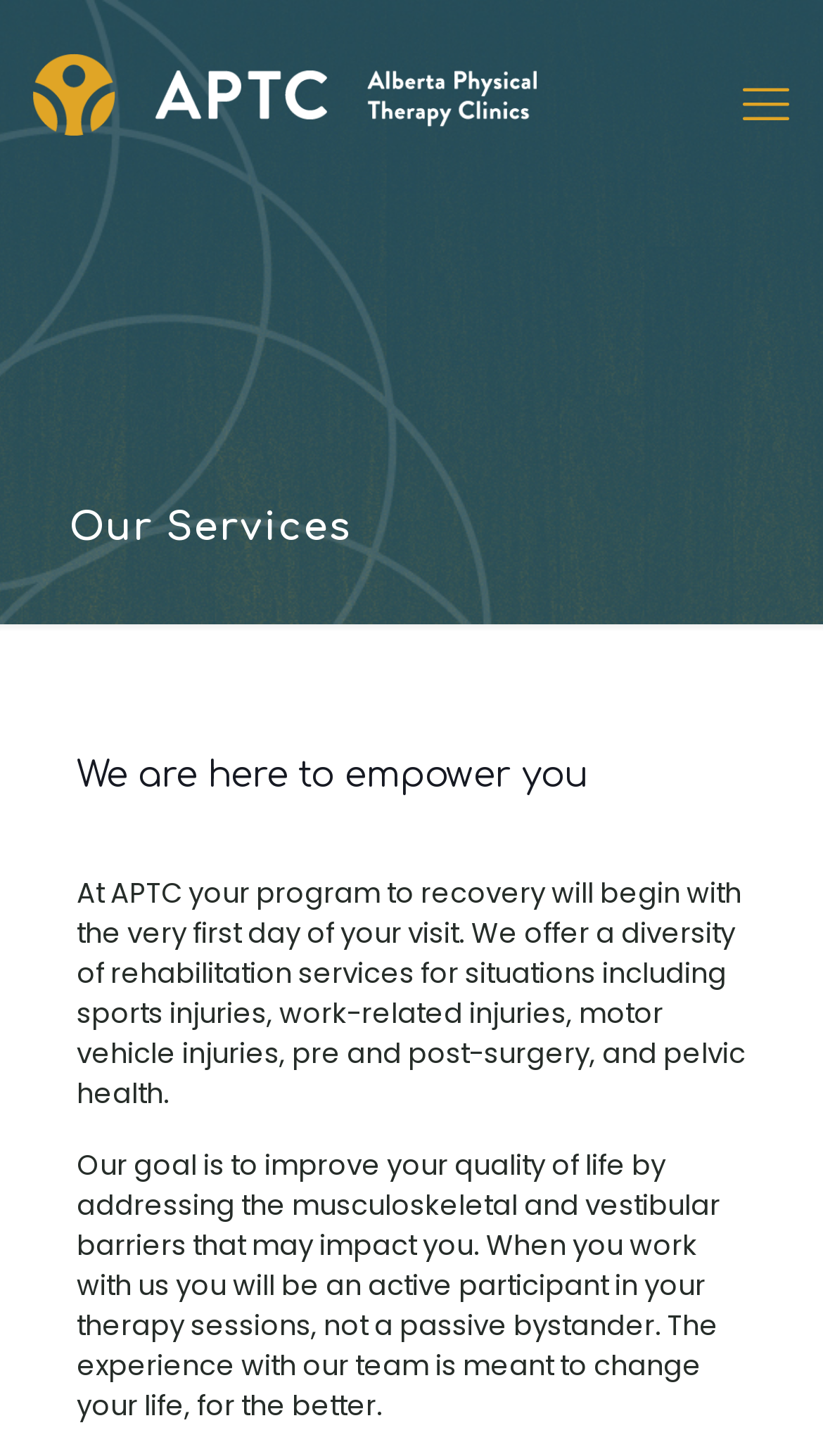Is the patient an active participant in the therapy sessions?
Using the visual information, respond with a single word or phrase.

Yes